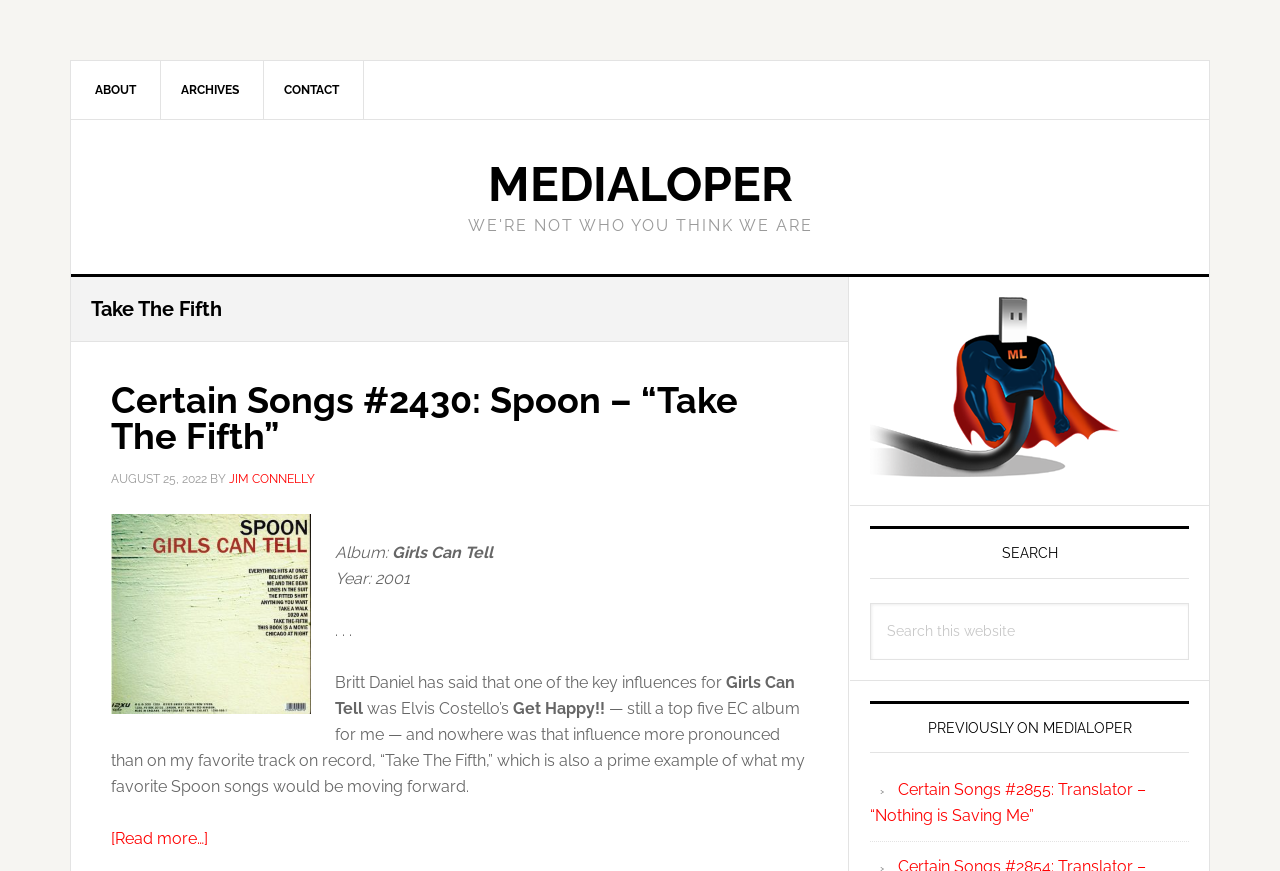What is the album name mentioned in the article?
Using the image, answer in one word or phrase.

Girls Can Tell